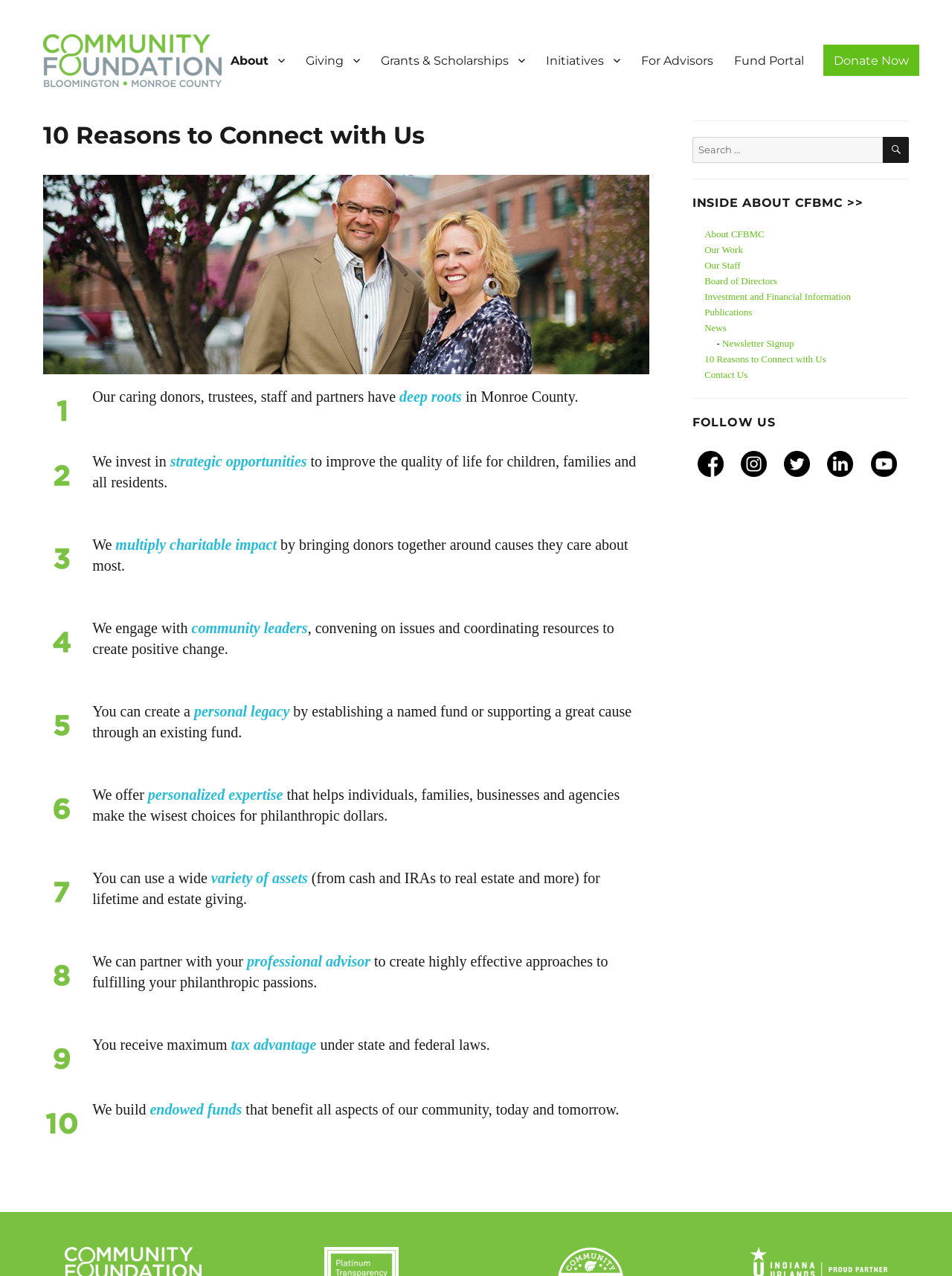What is the name of the section that allows searching?
Provide a concise answer using a single word or phrase based on the image.

Search for: